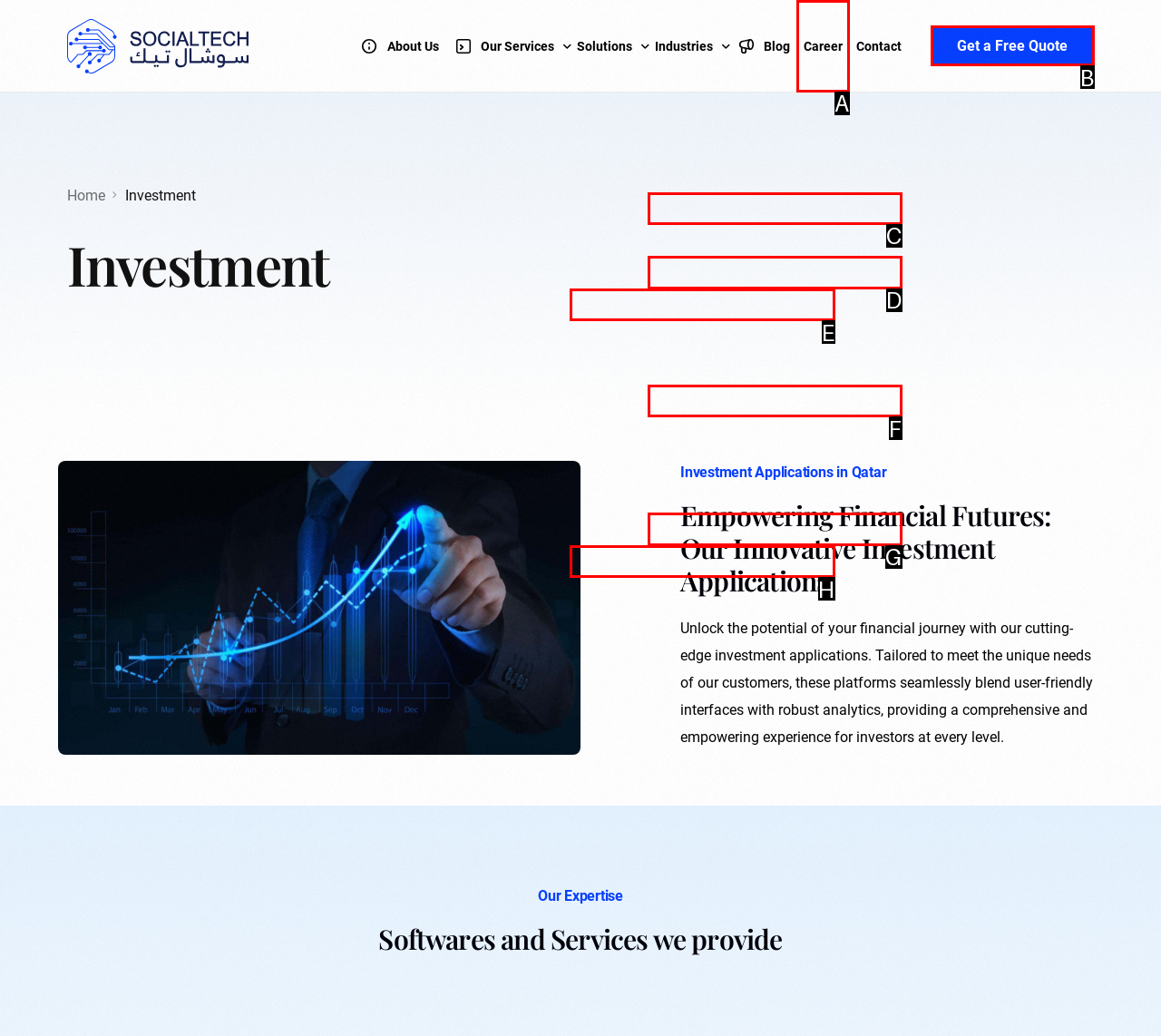Identify the matching UI element based on the description: Career
Reply with the letter from the available choices.

A